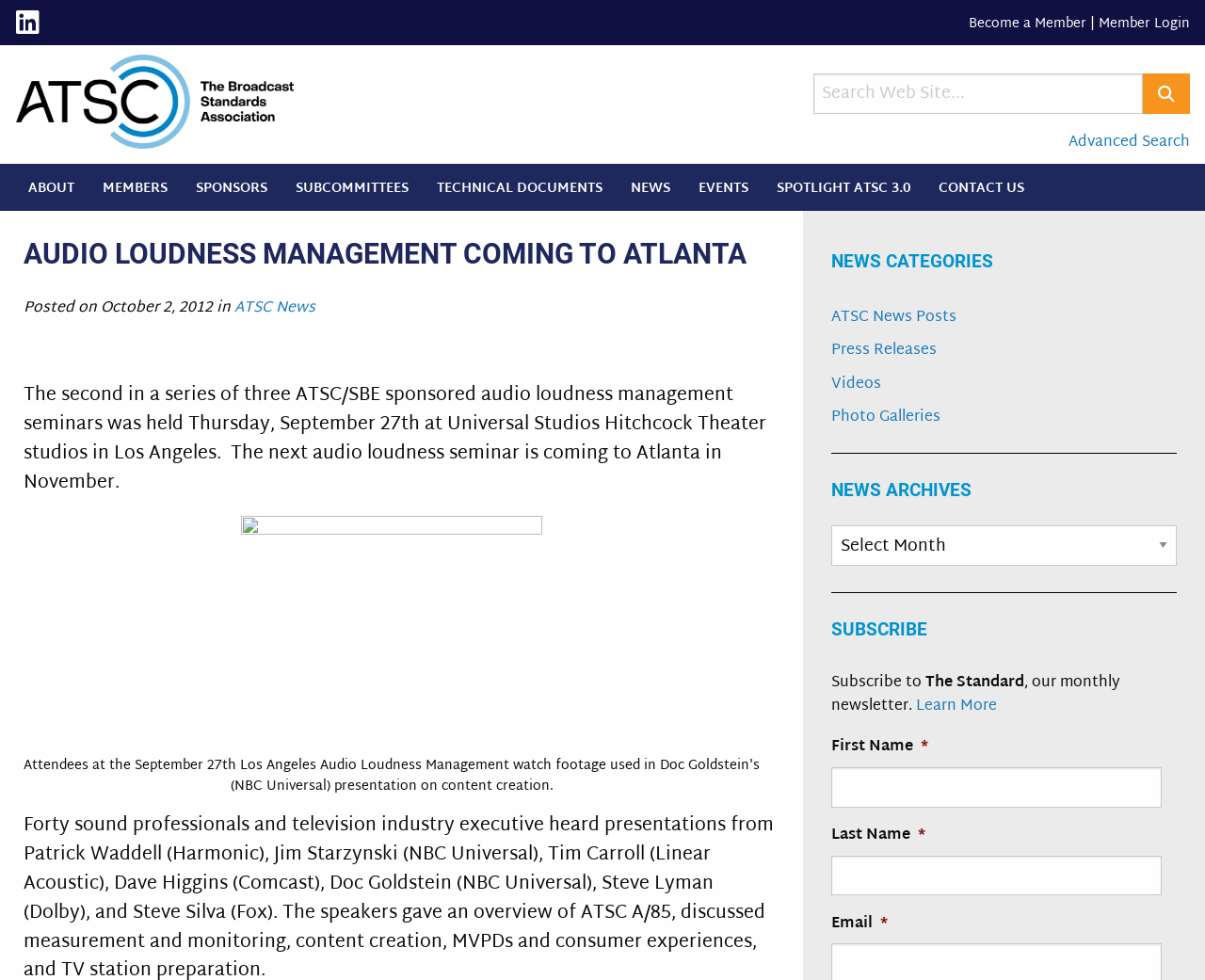Use one word or a short phrase to answer the question provided: 
How many news categories are listed?

5